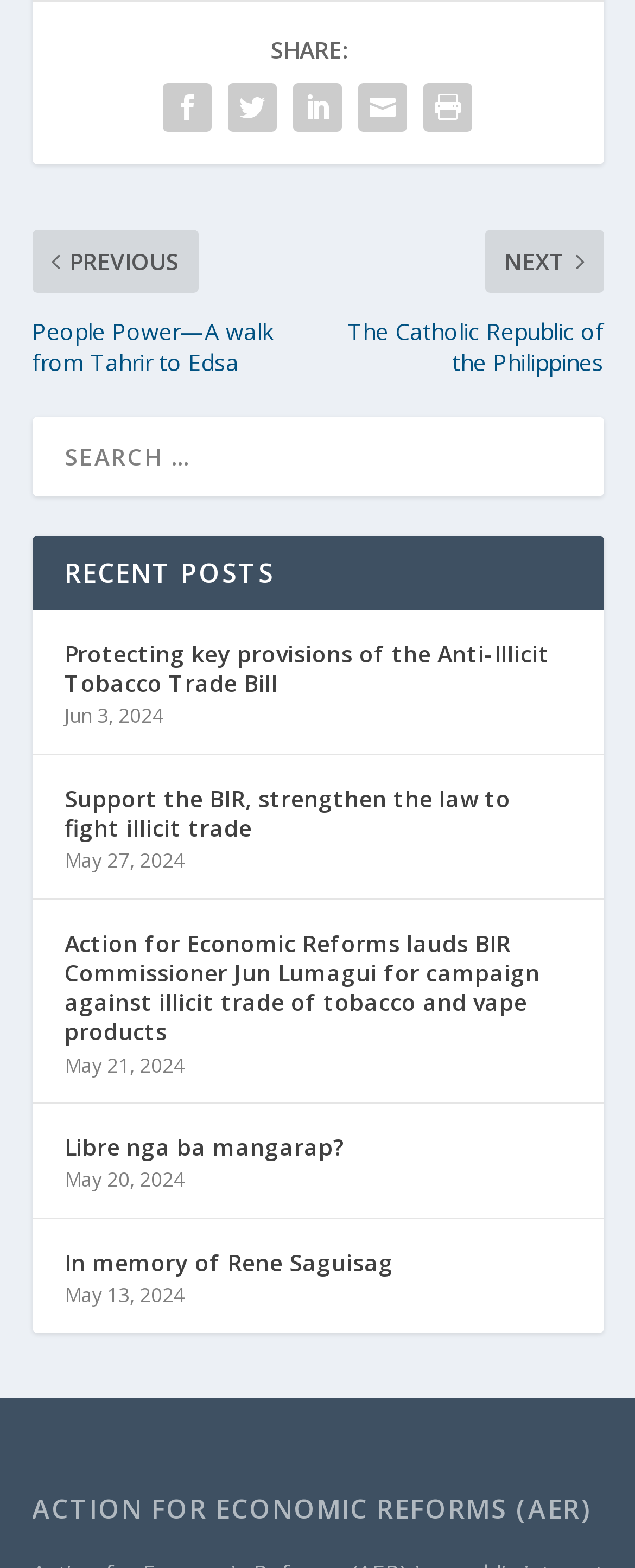What type of content is listed below the 'RECENT POSTS' heading?
Kindly offer a comprehensive and detailed response to the question.

The content listed below the 'RECENT POSTS' heading appears to be news articles or blog posts, as they have titles and dates associated with them. The titles are links, suggesting that they can be clicked to read the full article.